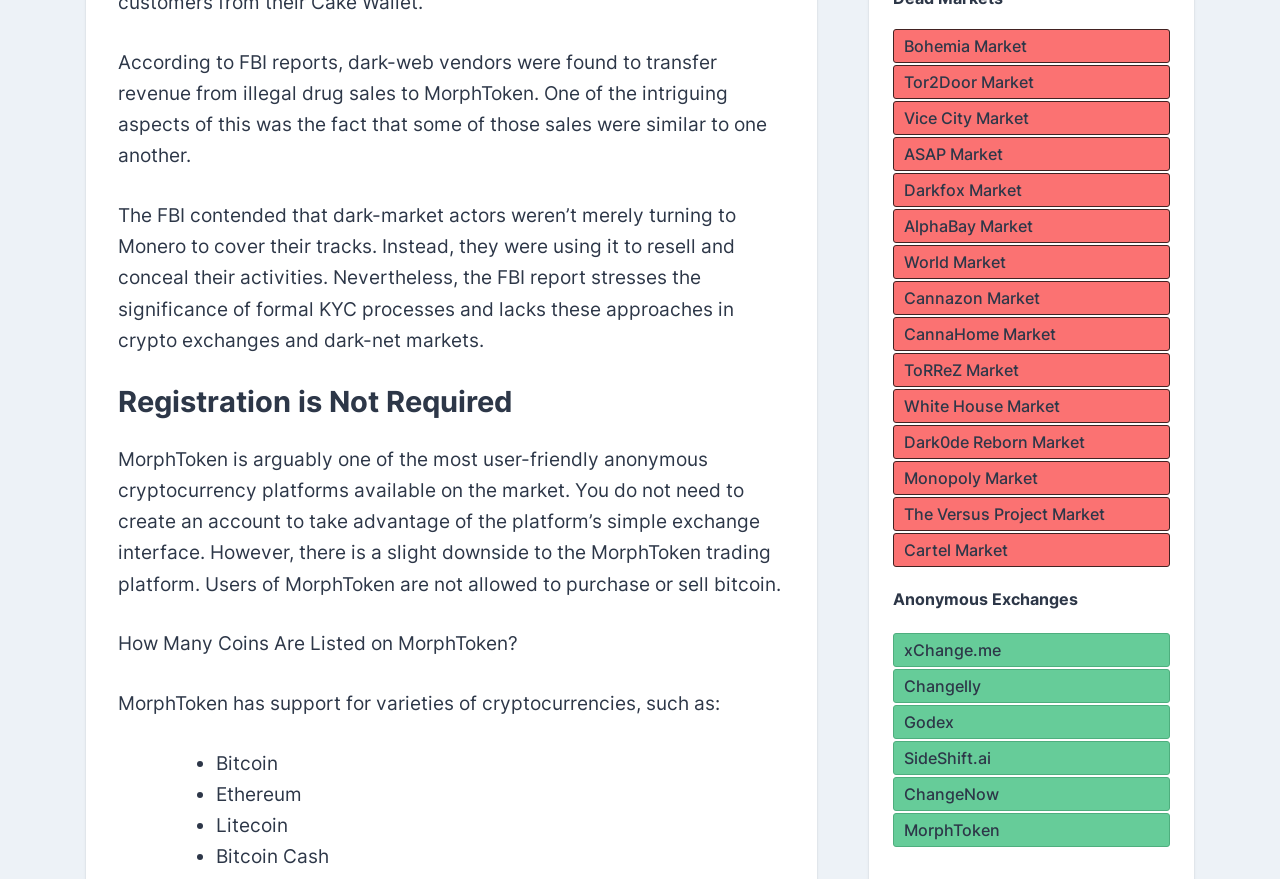What is MorphToken?
Provide a comprehensive and detailed answer to the question.

Based on the text, MorphToken is described as 'arguably one of the most user-friendly anonymous cryptocurrency platforms available on the market', indicating that it is a platform that allows users to exchange cryptocurrencies anonymously.